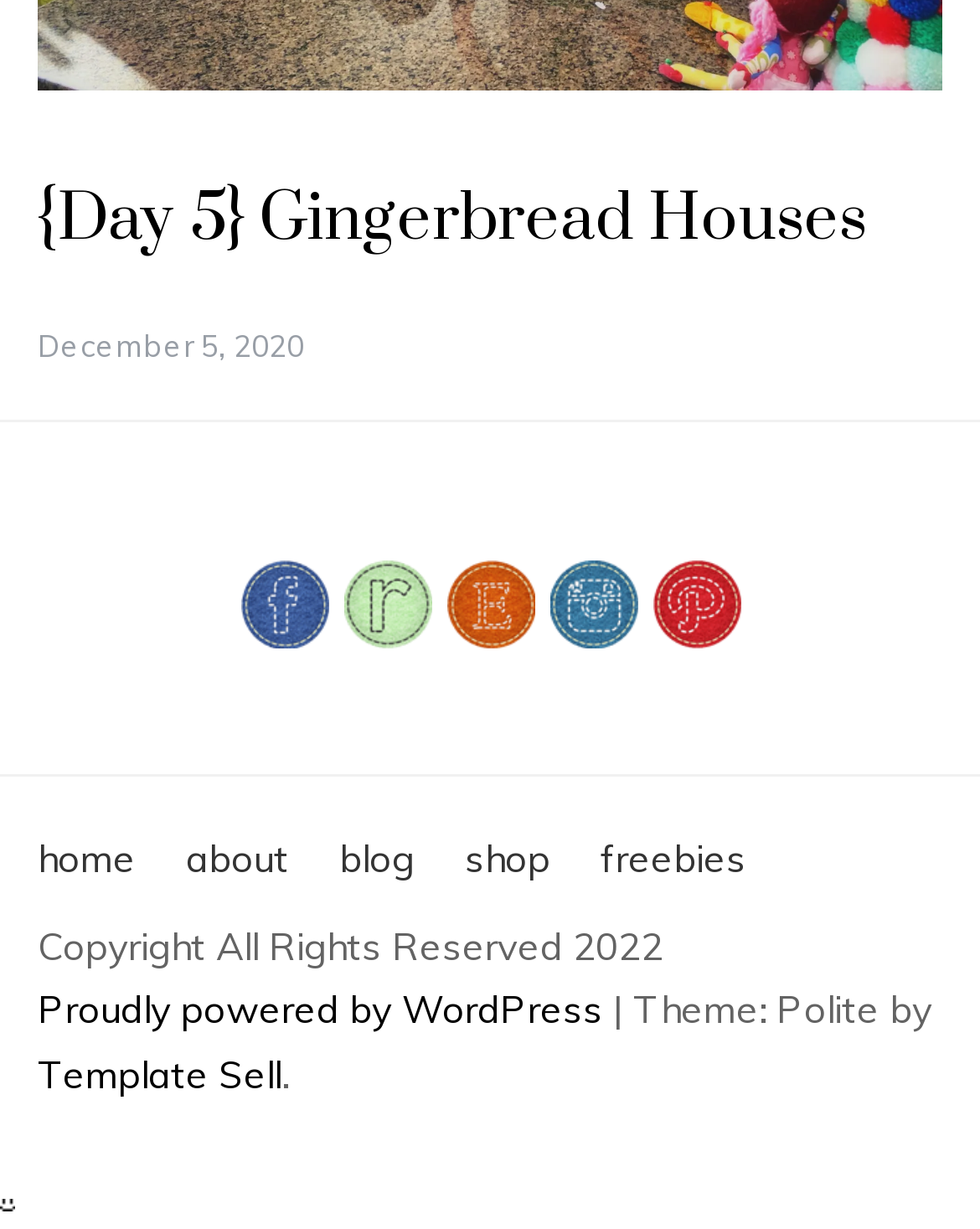Please find the bounding box coordinates of the clickable region needed to complete the following instruction: "Listen to the full episode". The bounding box coordinates must consist of four float numbers between 0 and 1, i.e., [left, top, right, bottom].

None